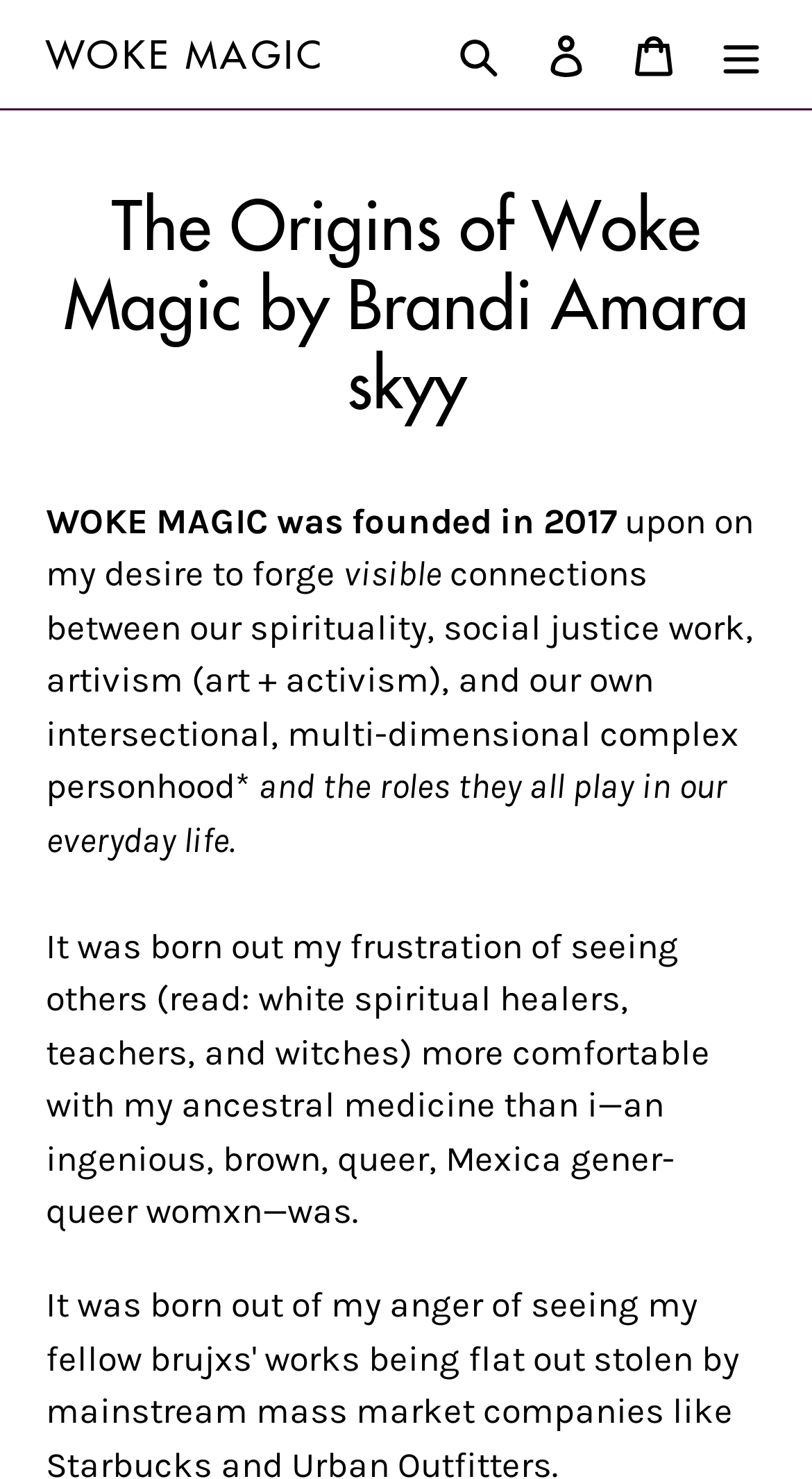Identify the main heading from the webpage and provide its text content.

The Origins of Woke Magic by Brandi Amara skyy